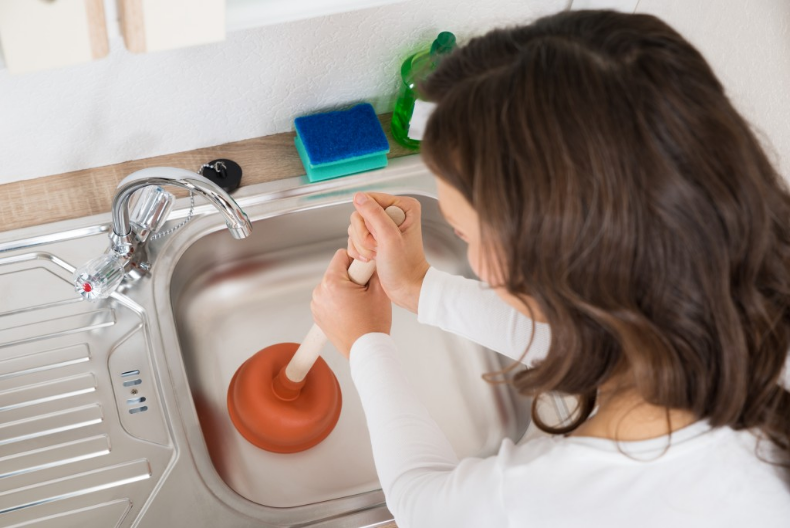What is the material of the sink?
Look at the image and answer the question using a single word or phrase.

stainless steel